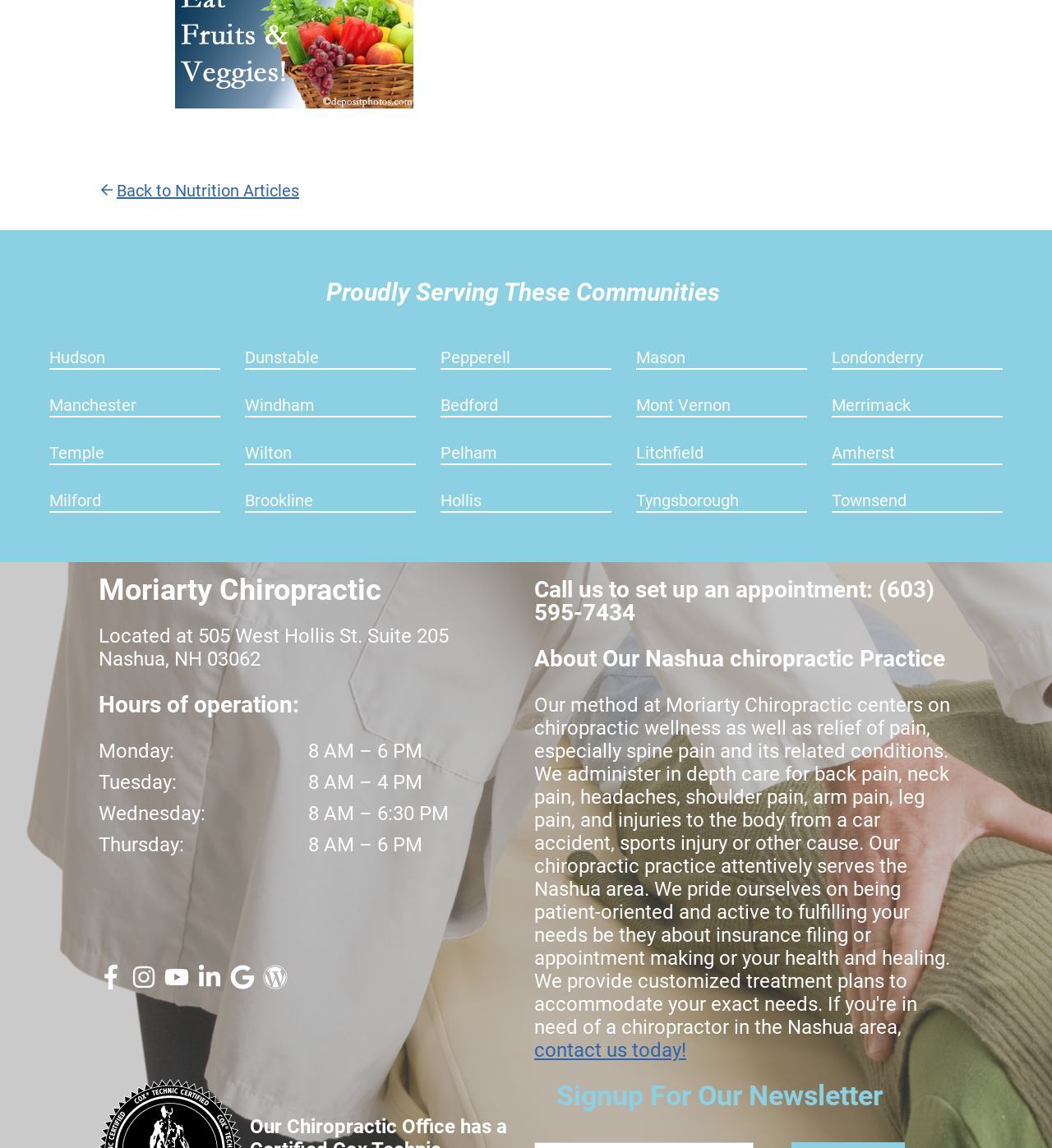What is the name of the chiropractic practice?
Use the information from the screenshot to give a comprehensive response to the question.

I found the name of the chiropractic practice by looking at the StaticText element with the text 'Moriarty Chiropractic' located at [0.094, 0.499, 0.362, 0.529].